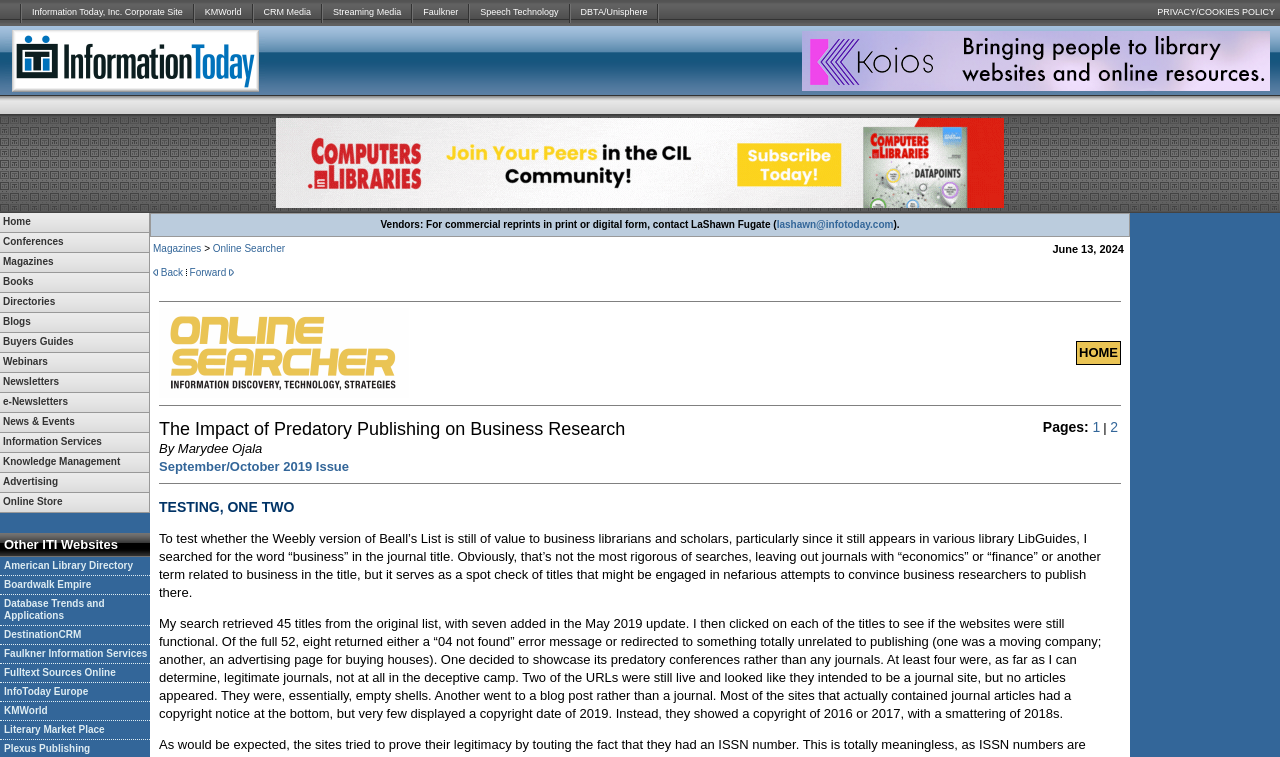Locate and provide the bounding box coordinates for the HTML element that matches this description: "e-Newsletters".

[0.0, 0.519, 0.116, 0.544]